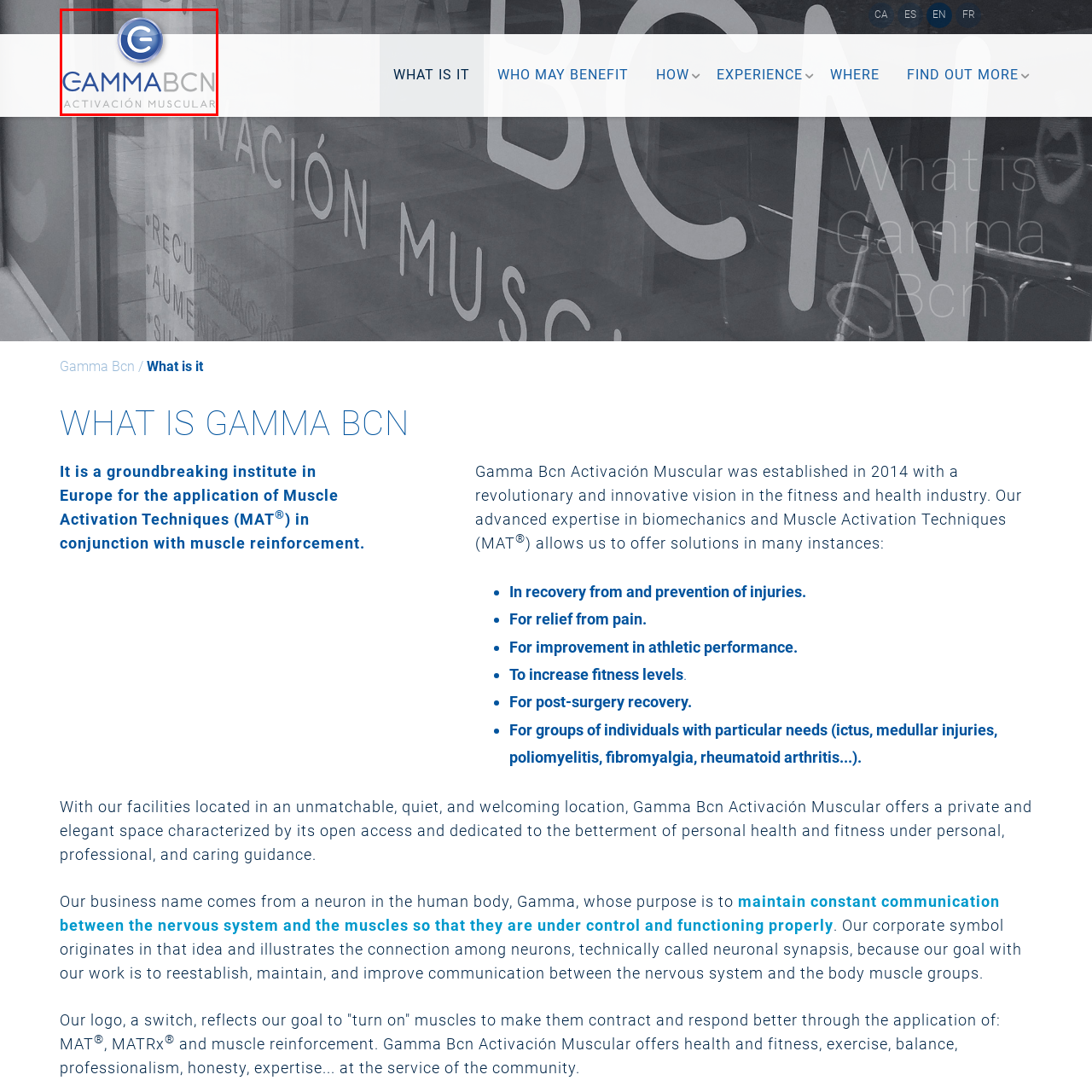Examine the image within the red border, What does the logo symbolize? 
Please provide a one-word or one-phrase answer.

Connection between nervous system and muscles